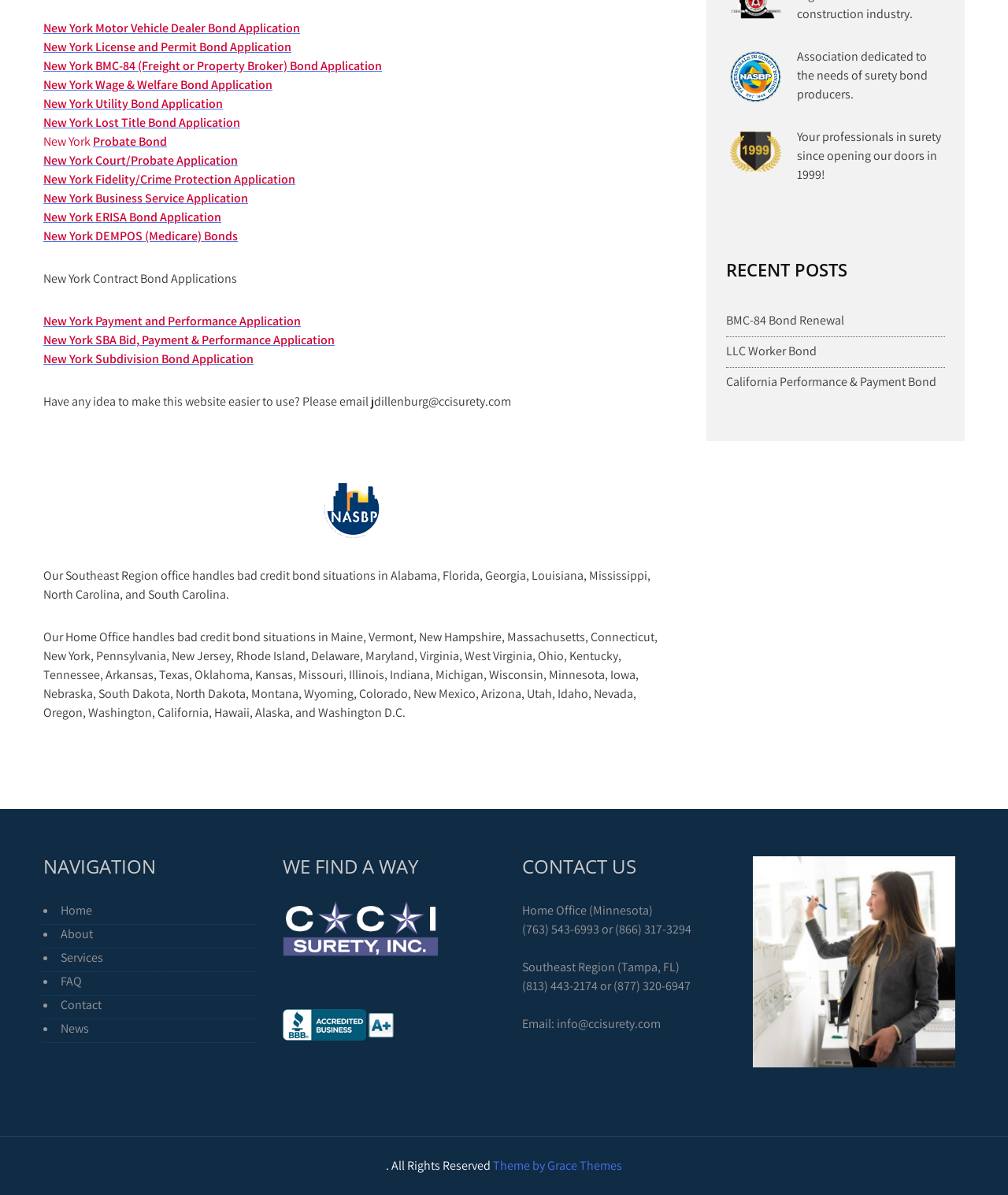Give the bounding box coordinates for the element described by: "Theme by Grace Themes".

[0.489, 0.969, 0.617, 0.982]